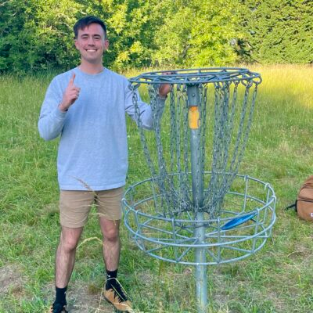Give a thorough explanation of the elements present in the image.

In this lively outdoor scene, a young man stands next to a disc golf basket, proudly raising his index finger in a celebratory gesture. He sports a light gray long-sleeve shirt and tan shorts, showcasing a casual and sporty look suited for a day in the park. The background is filled with lush greenery, indicating a vibrant natural environment perfect for recreational activities. This moment captures not just a personal achievement, possibly an ace throw in disc golf, but also the joy of engaging in an outdoor sport. The playful atmosphere reflects the fun and camaraderie often shared among disc golf enthusiasts.